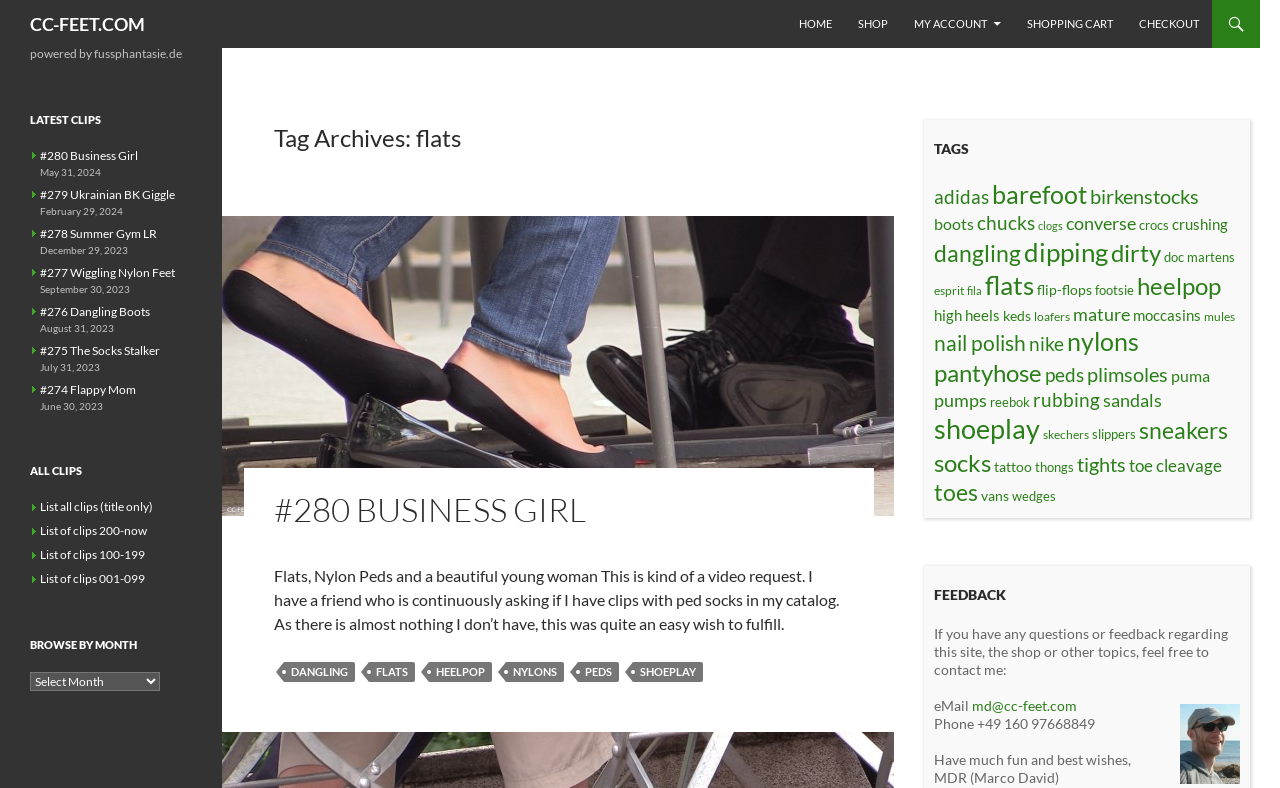Identify the bounding box coordinates for the element you need to click to achieve the following task: "Contact the site administrator via email". The coordinates must be four float values ranging from 0 to 1, formatted as [left, top, right, bottom].

[0.759, 0.884, 0.841, 0.906]